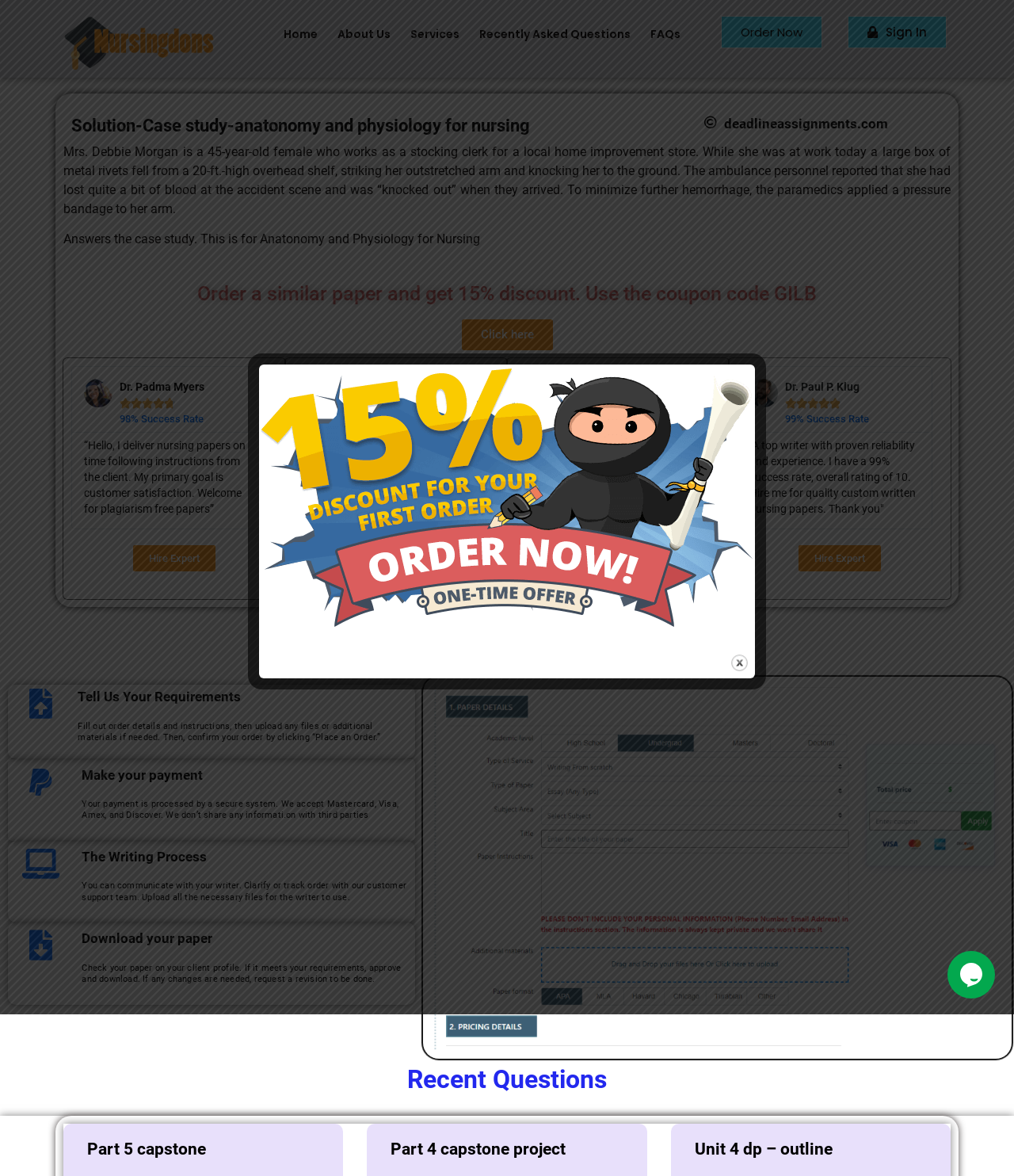Refer to the image and provide a thorough answer to this question:
What is the topic of the case study?

The topic of the case study can be found in the static text element with the text 'Answers the case study. This is for Anatonomy and Physiology for Nursing' which is located in the middle of the webpage.